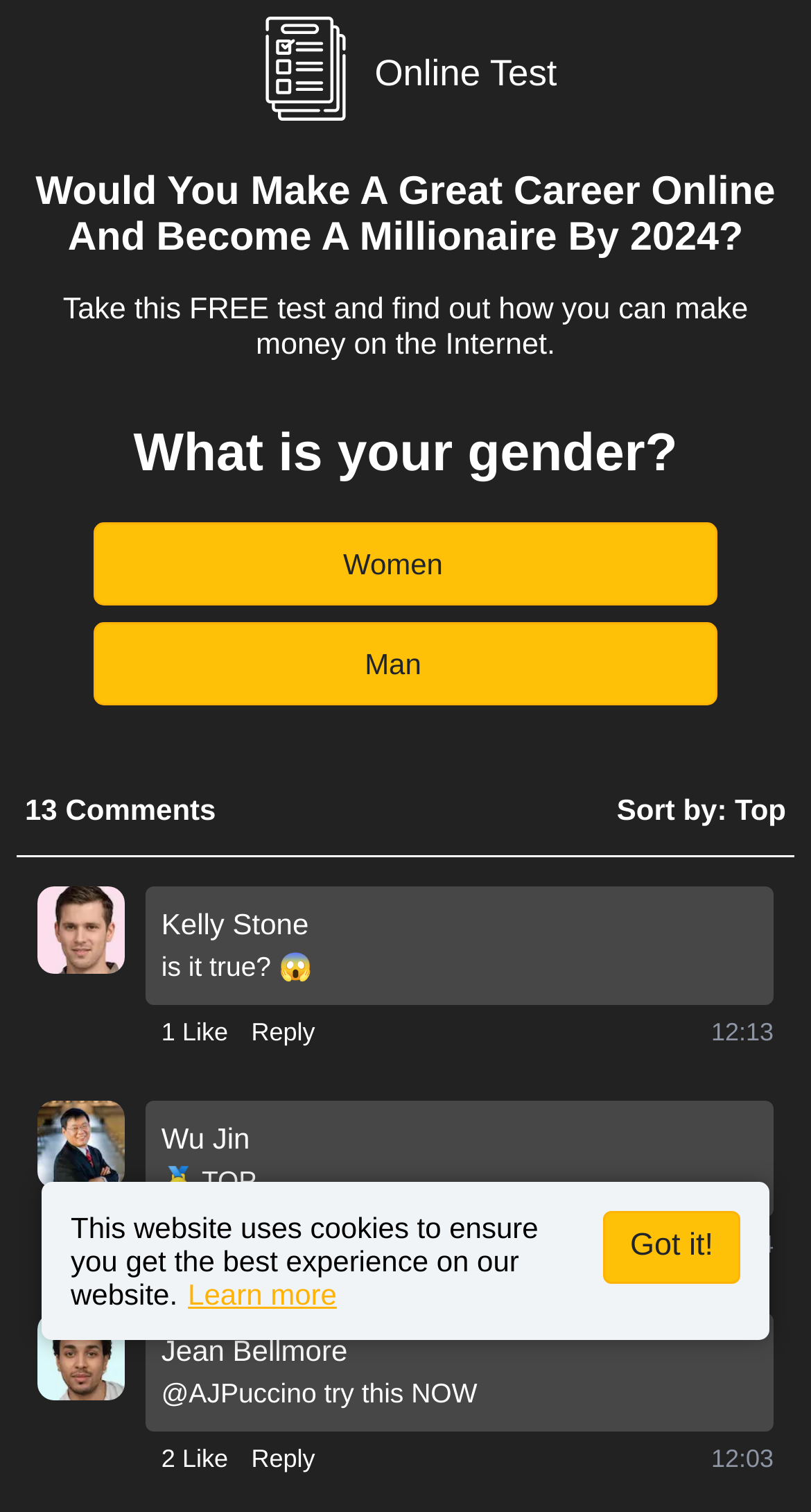Offer a comprehensive description of the webpage’s content and structure.

This webpage is an online survey platform that invites users to participate and share their insights. At the top-left corner, there is a logo image. Next to it, there is a static text "Online Test". Below these elements, there are two headings that ask users if they can make a great career online and become a millionaire by 2024, and invite them to take a free test to find out how they can make money on the internet.

On the left side of the page, there is a section that asks users about their gender, with two buttons "Women" and "Man" to select from. Below this section, there are several comments or posts from users, each with a profile picture, a short text, and buttons to like or reply. These comments are sorted by top, and users can change the sorting order.

At the bottom of the page, there is a notice that informs users that the website uses cookies to ensure the best experience, with a link to learn more and a button to confirm.

Overall, the webpage is designed to engage users in an online survey and encourage them to share their opinions and insights.